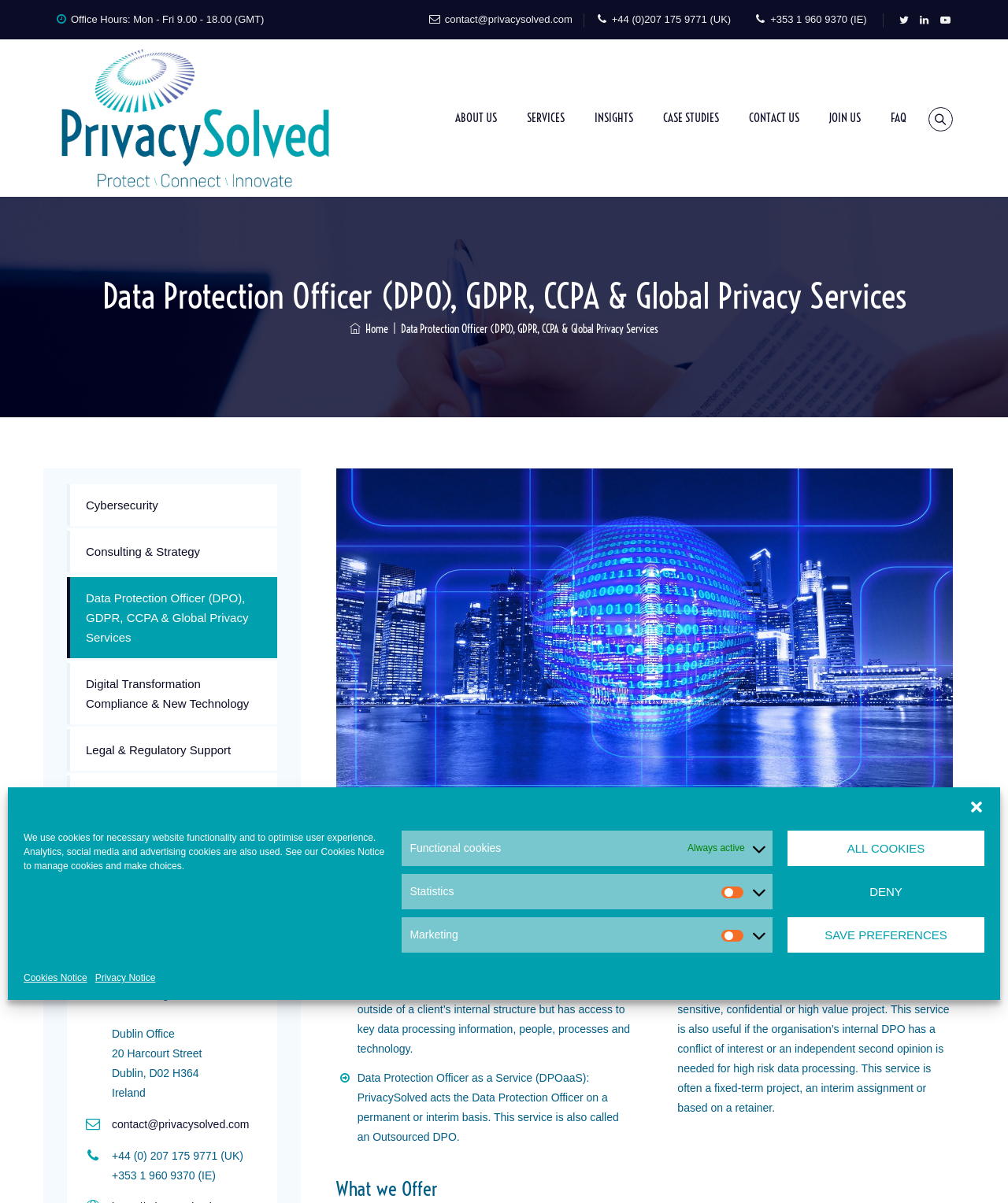Give the bounding box coordinates for the element described as: "Consulting & Strategy".

[0.066, 0.441, 0.275, 0.476]